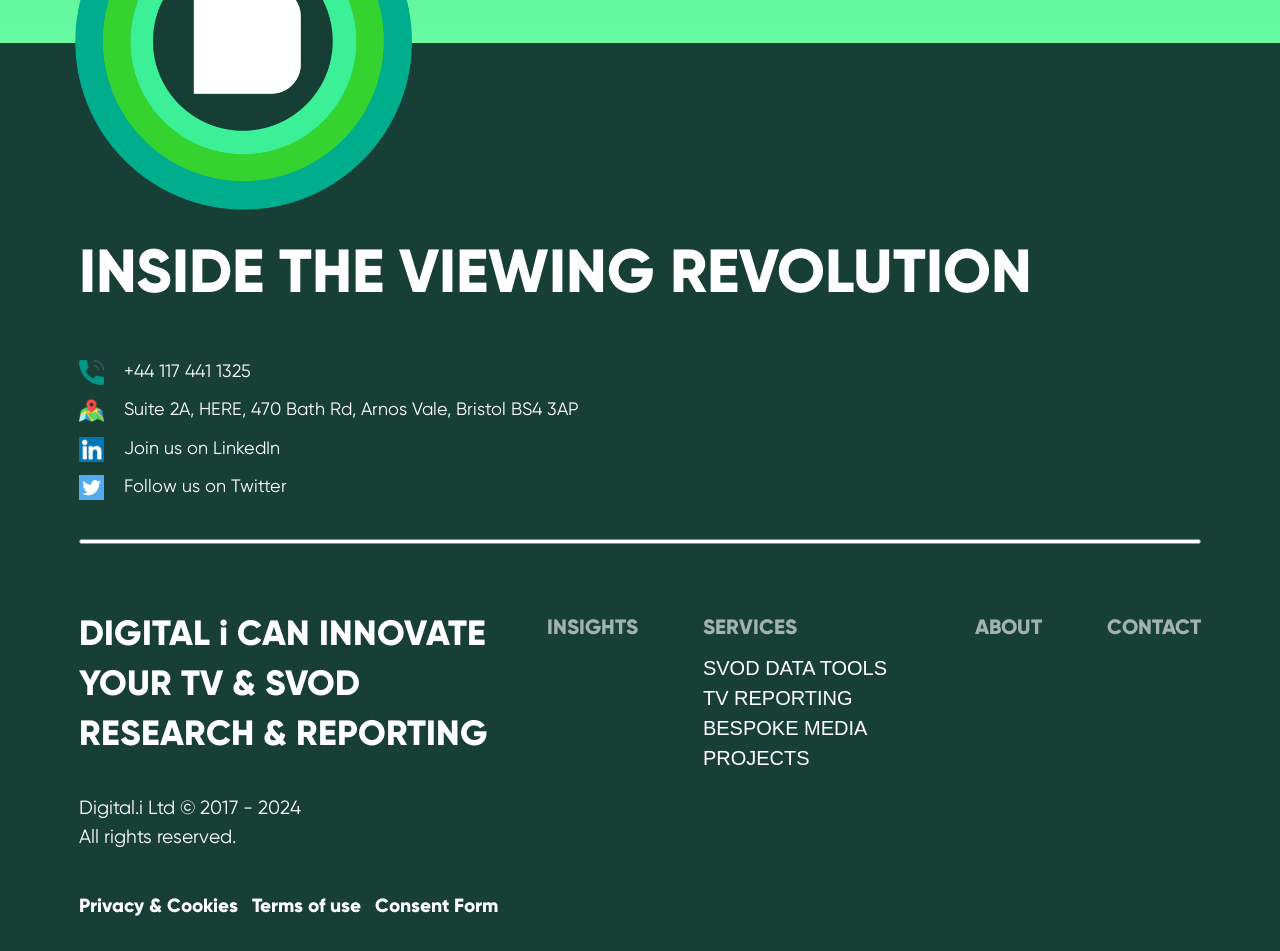Identify the bounding box coordinates of the part that should be clicked to carry out this instruction: "Read about SERVICES".

[0.549, 0.645, 0.623, 0.673]